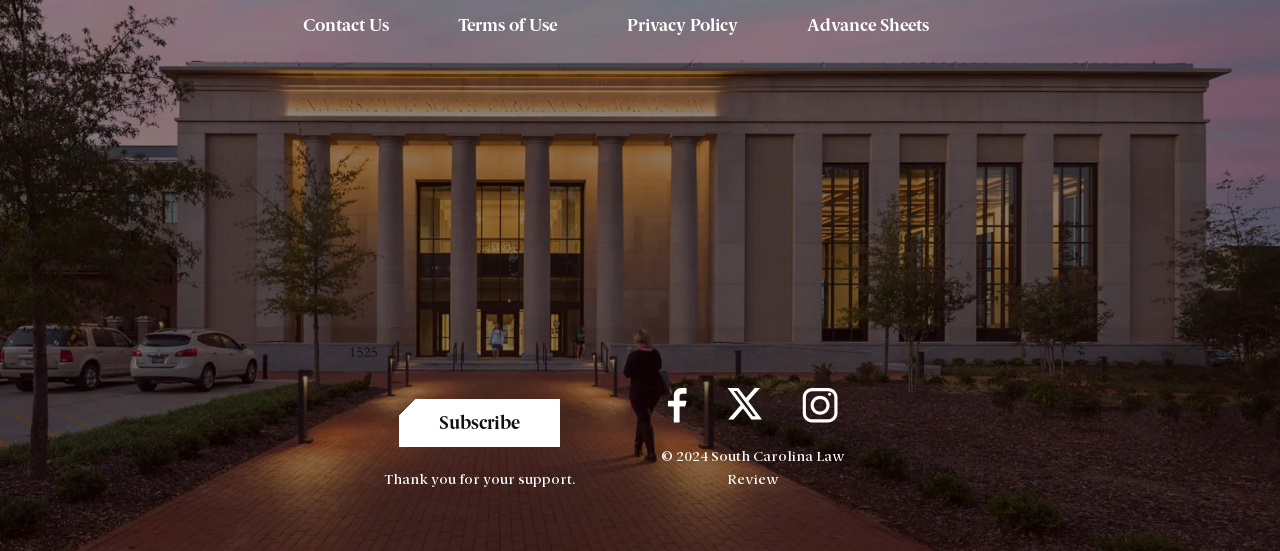Specify the bounding box coordinates (top-left x, top-left y, bottom-right x, bottom-right y) of the UI element in the screenshot that matches this description: aria-label="S.C. Law Review on Instagram"

[0.626, 0.691, 0.654, 0.779]